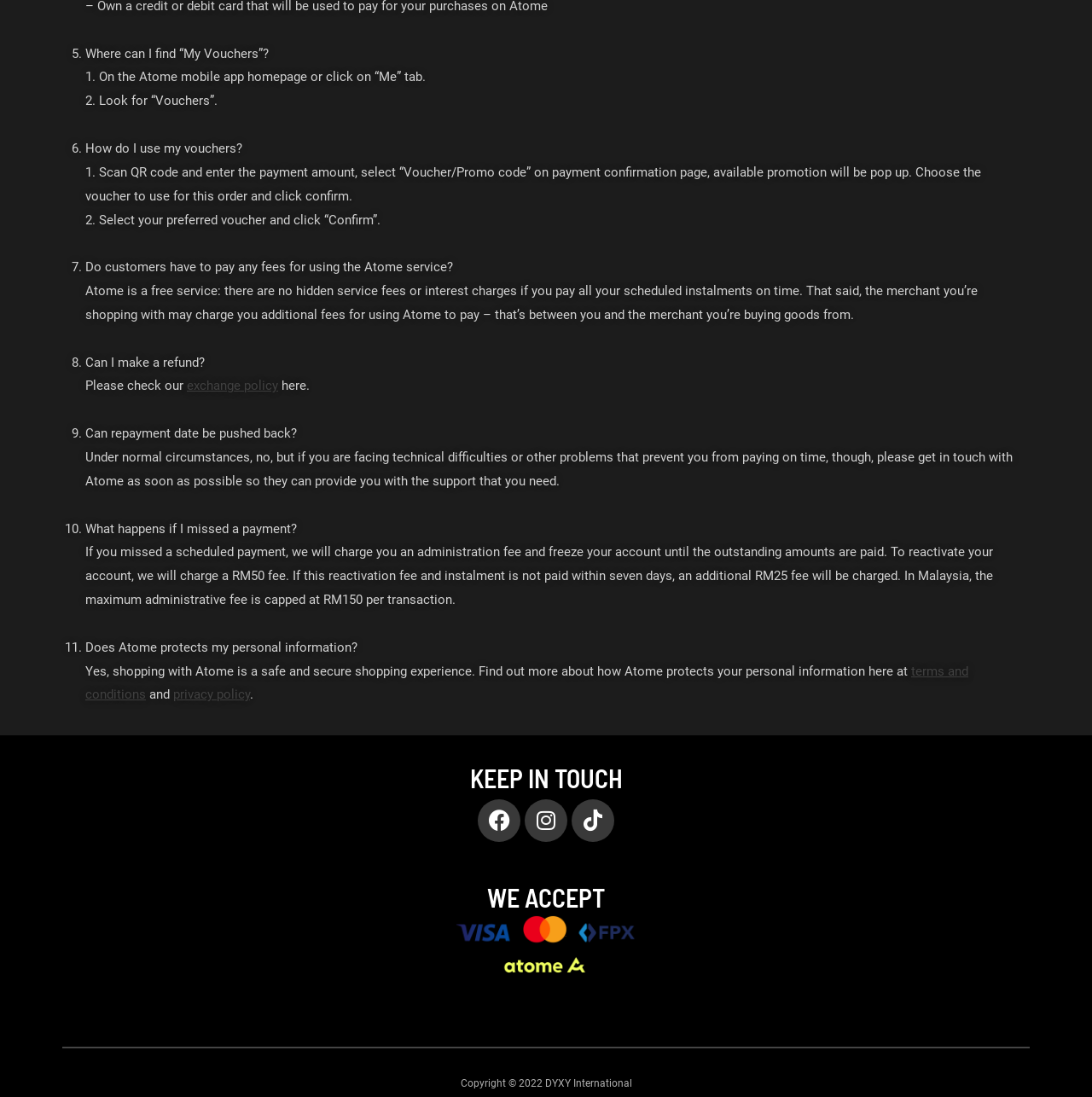Can I make a refund?
Please respond to the question with a detailed and well-explained answer.

The answer can be found in the fourth question of the FAQ section, which states 'Can I make a refund?' and the answer is provided as 'Please check our exchange policy here.'